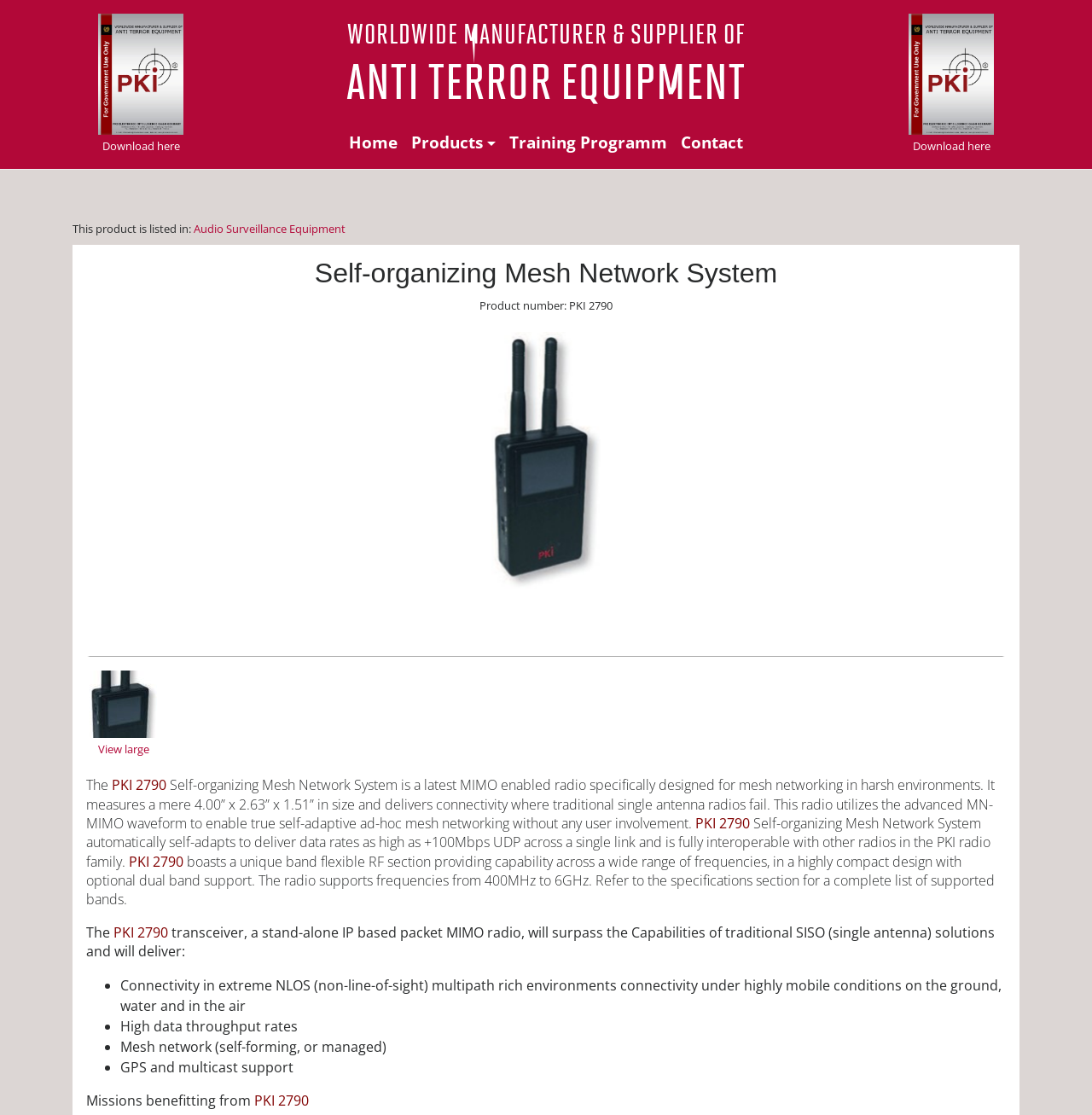Please determine the bounding box coordinates of the clickable area required to carry out the following instruction: "Go to the home page". The coordinates must be four float numbers between 0 and 1, represented as [left, top, right, bottom].

[0.313, 0.111, 0.37, 0.145]